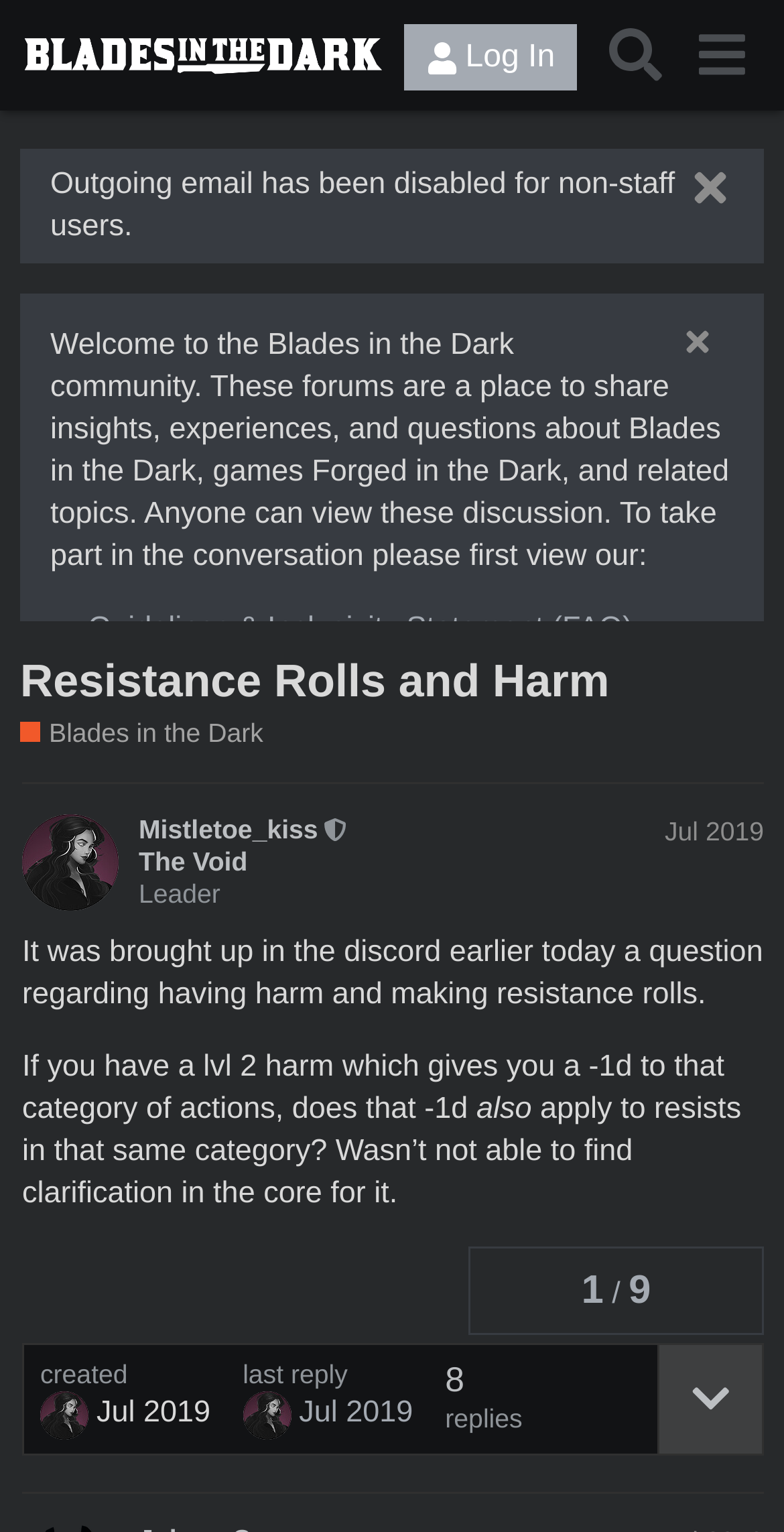How many people liked the post?
Look at the screenshot and provide an in-depth answer.

The number of people who liked the post can be found in the button '3 people liked this post. Click to view' at the bottom of the post.